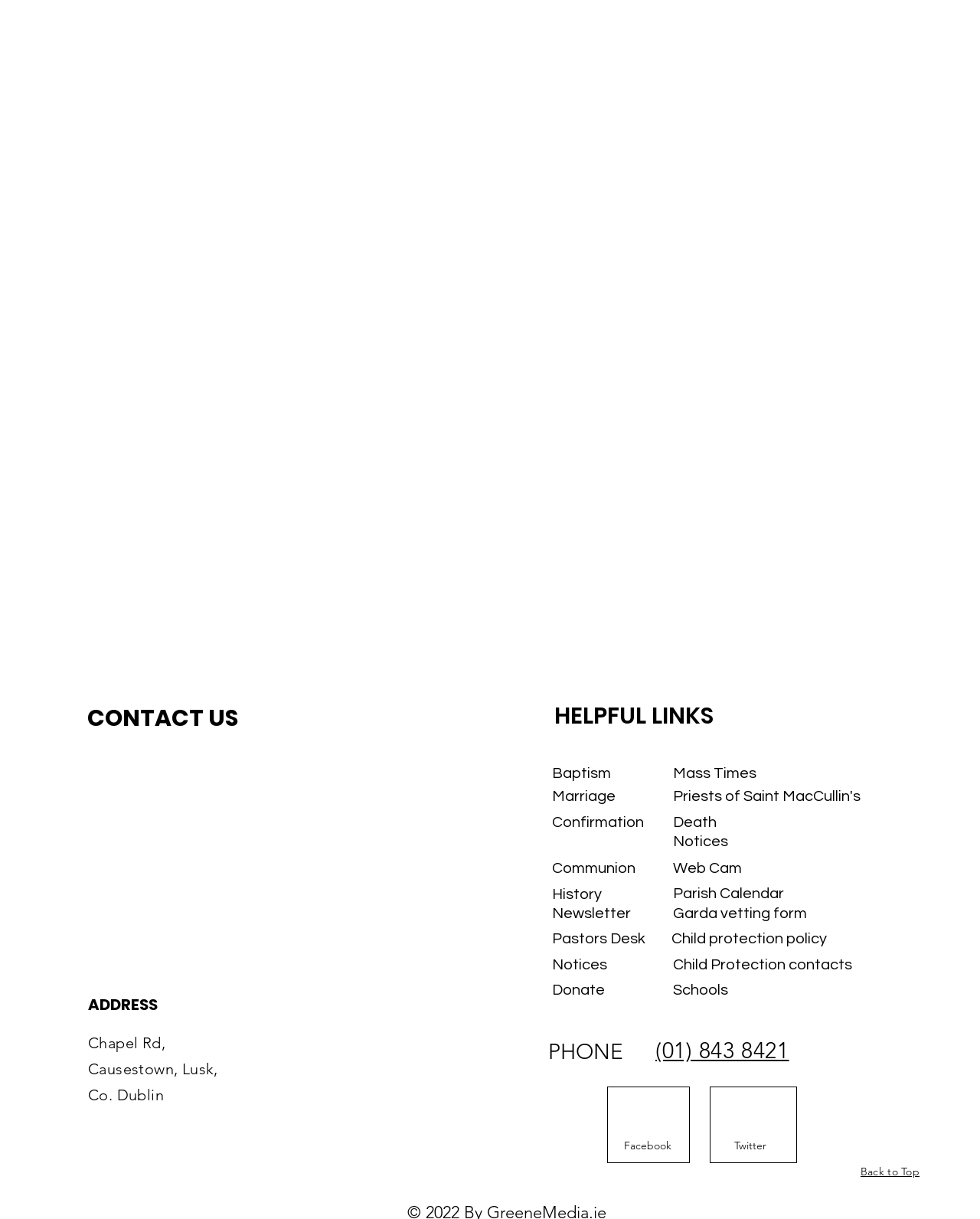Bounding box coordinates must be specified in the format (top-left x, top-left y, bottom-right x, bottom-right y). All values should be floating point numbers between 0 and 1. What are the bounding box coordinates of the UI element described as: aria-label="Facebook logo"

[0.645, 0.904, 0.676, 0.929]